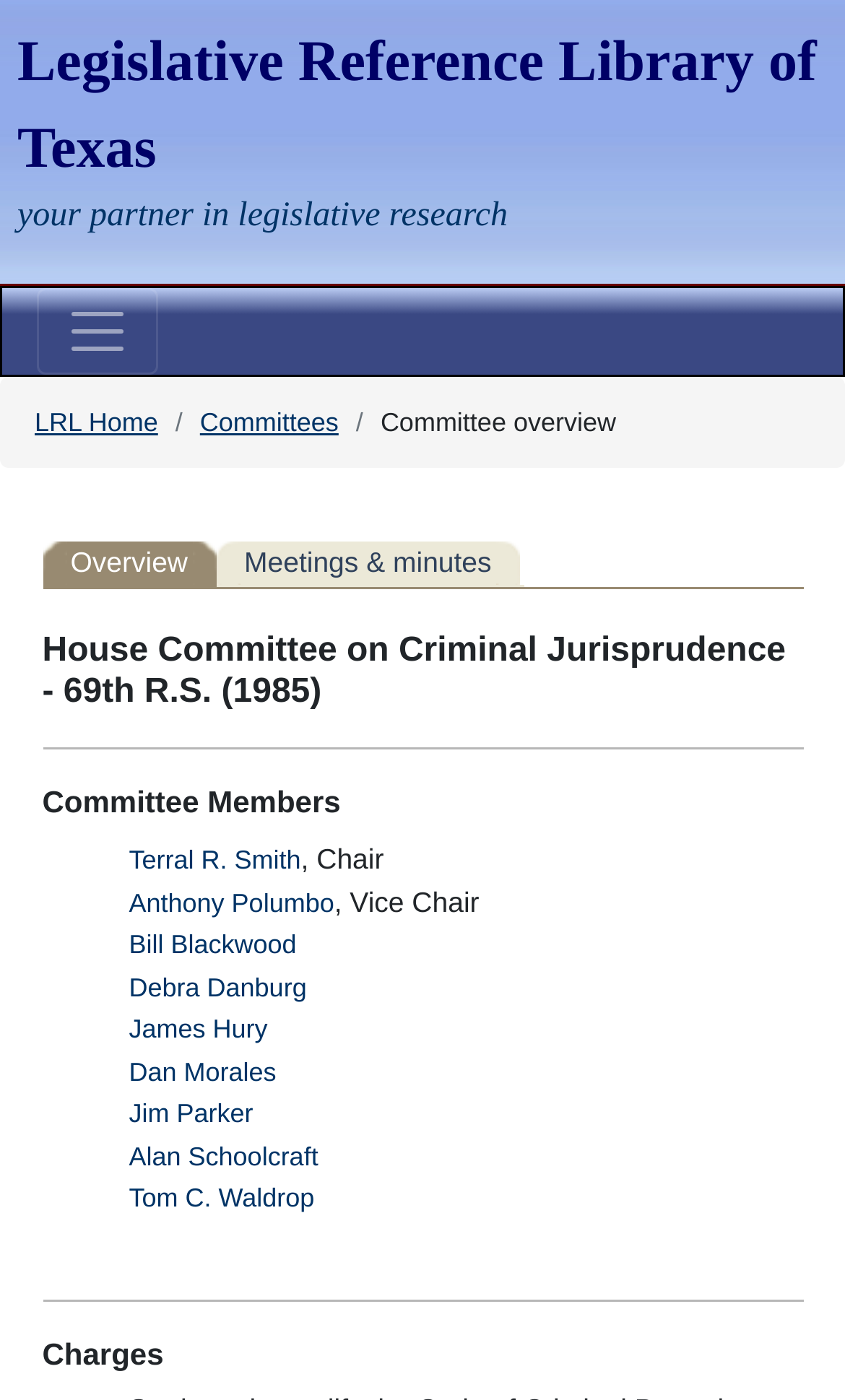How many committee members are listed?
Give a detailed and exhaustive answer to the question.

I found the answer by counting the number of links and static text elements that represent the committee members, which are listed below the 'Committee Members' heading.